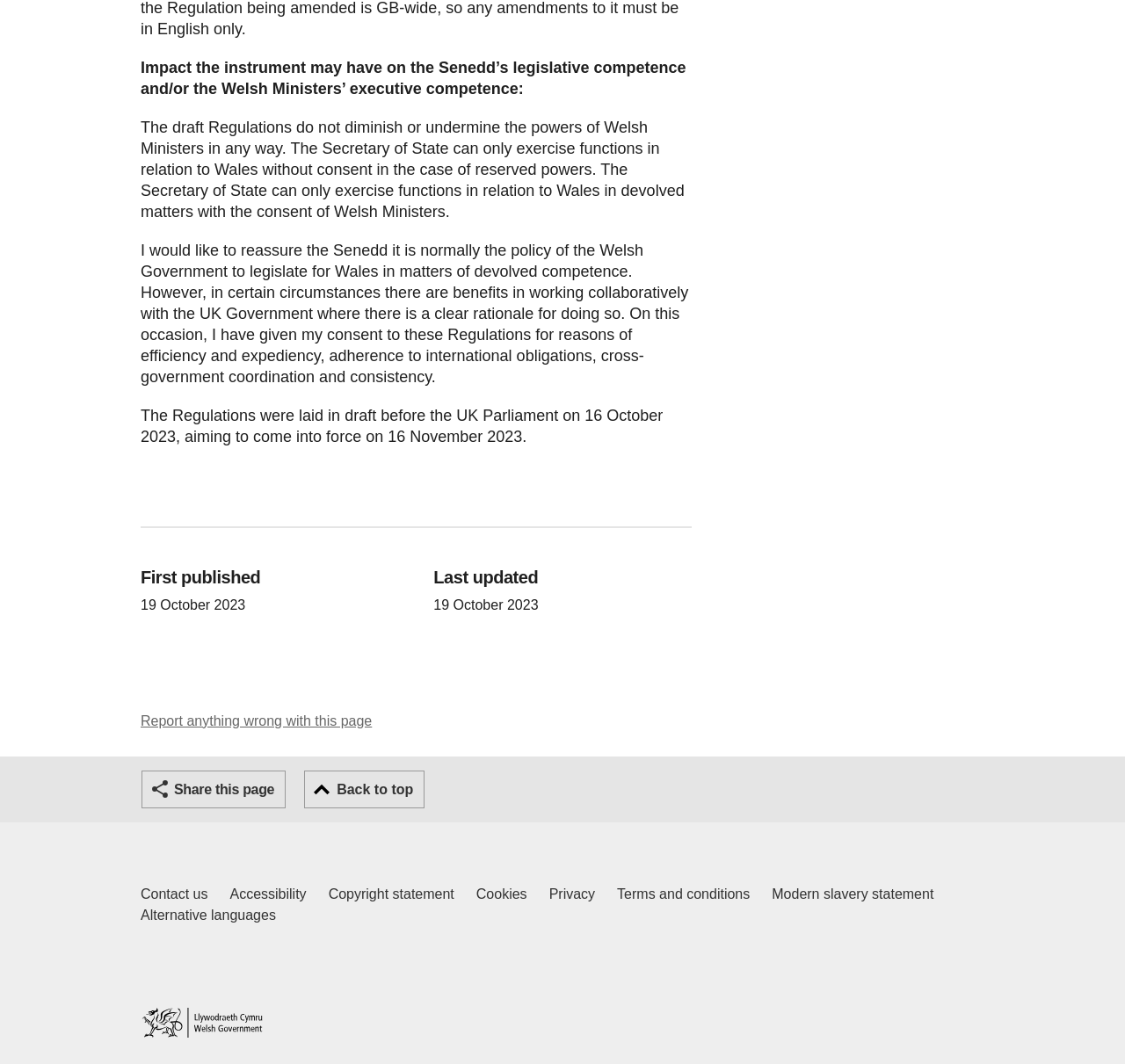Specify the bounding box coordinates of the region I need to click to perform the following instruction: "Contact us". The coordinates must be four float numbers in the range of 0 to 1, i.e., [left, top, right, bottom].

[0.125, 0.831, 0.185, 0.851]